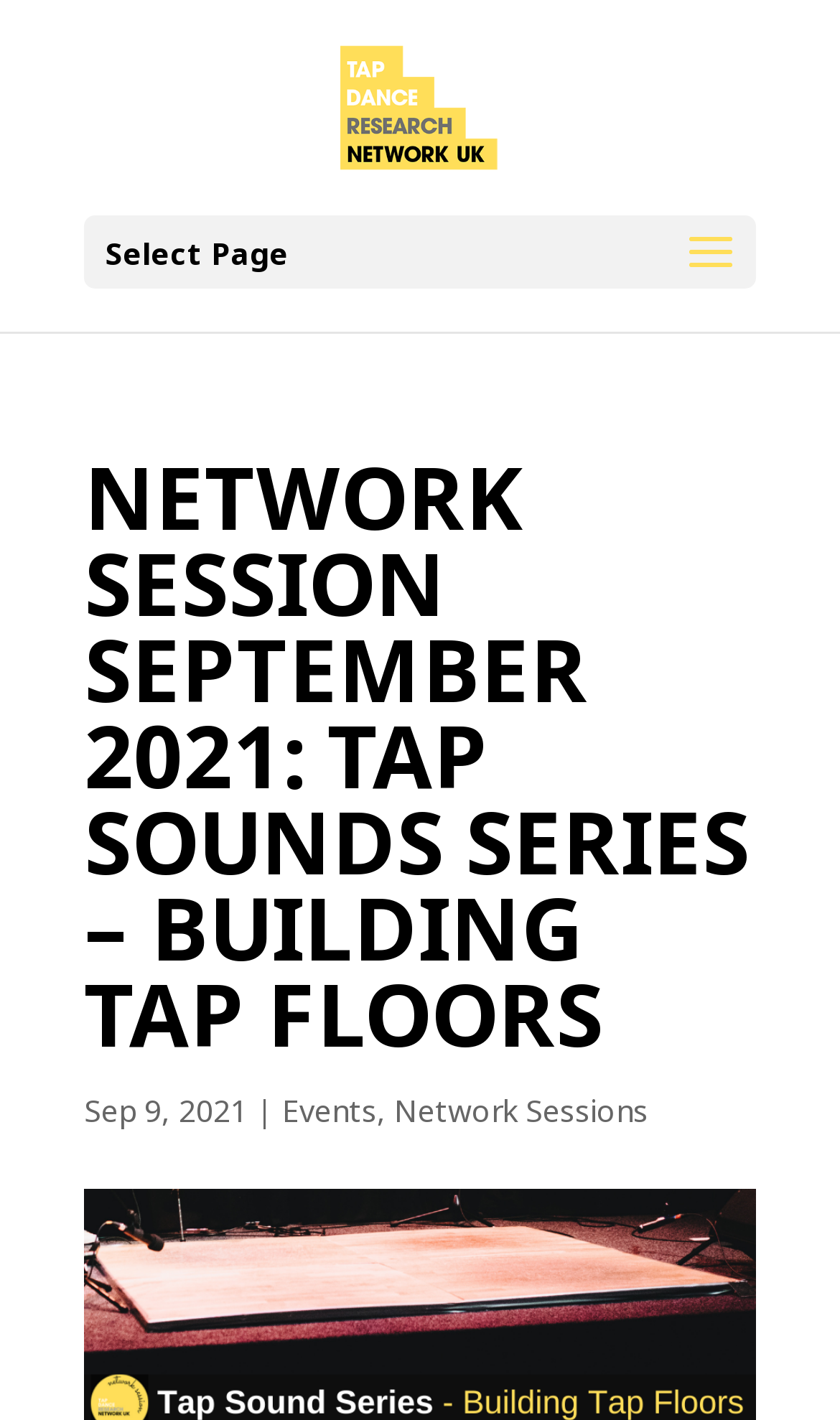What is the theme of the network session?
Using the visual information, reply with a single word or short phrase.

Tap Sounds Series – Building Tap Floors